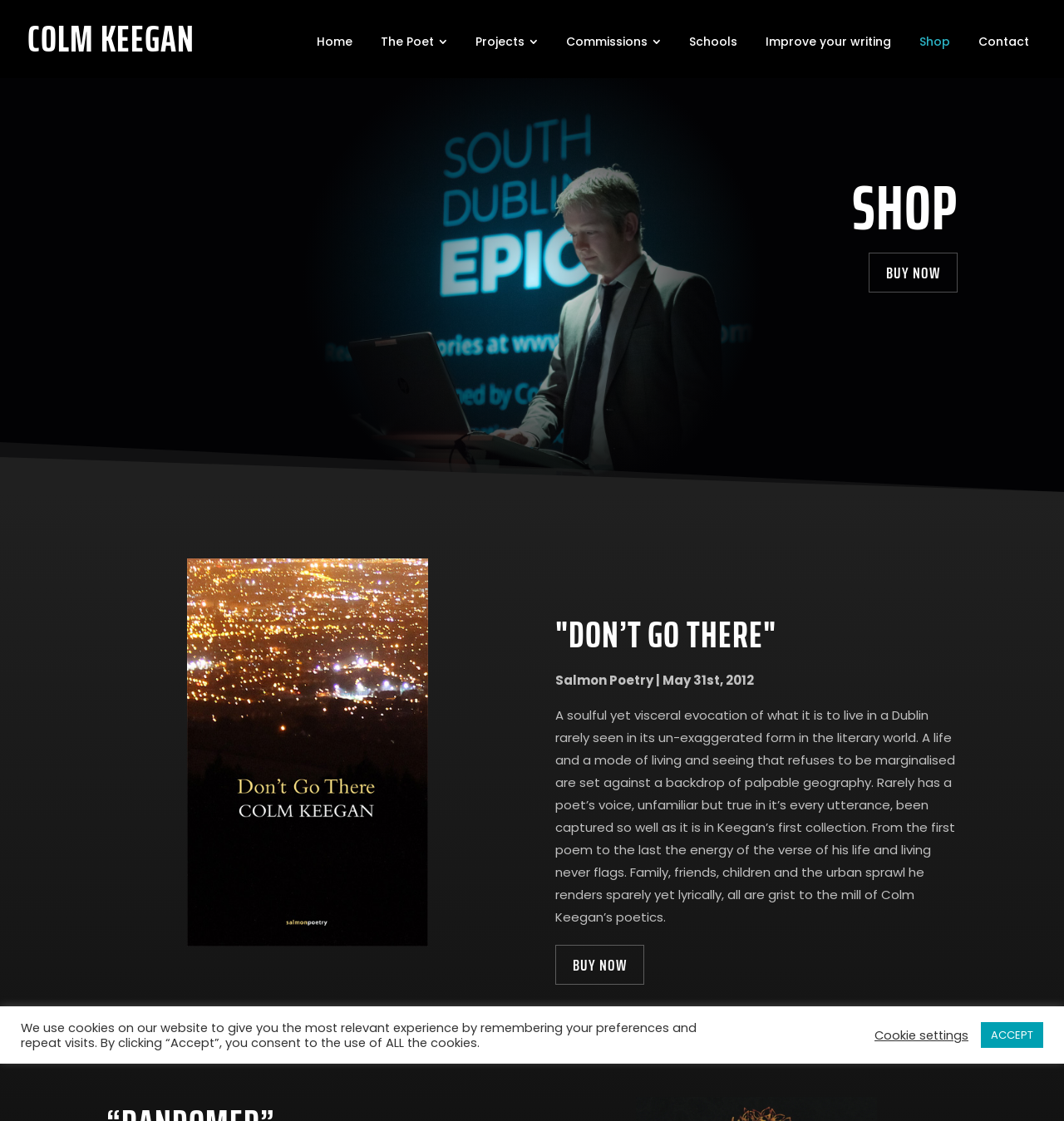What is the poet's name?
Using the image as a reference, give a one-word or short phrase answer.

Colm Keegan